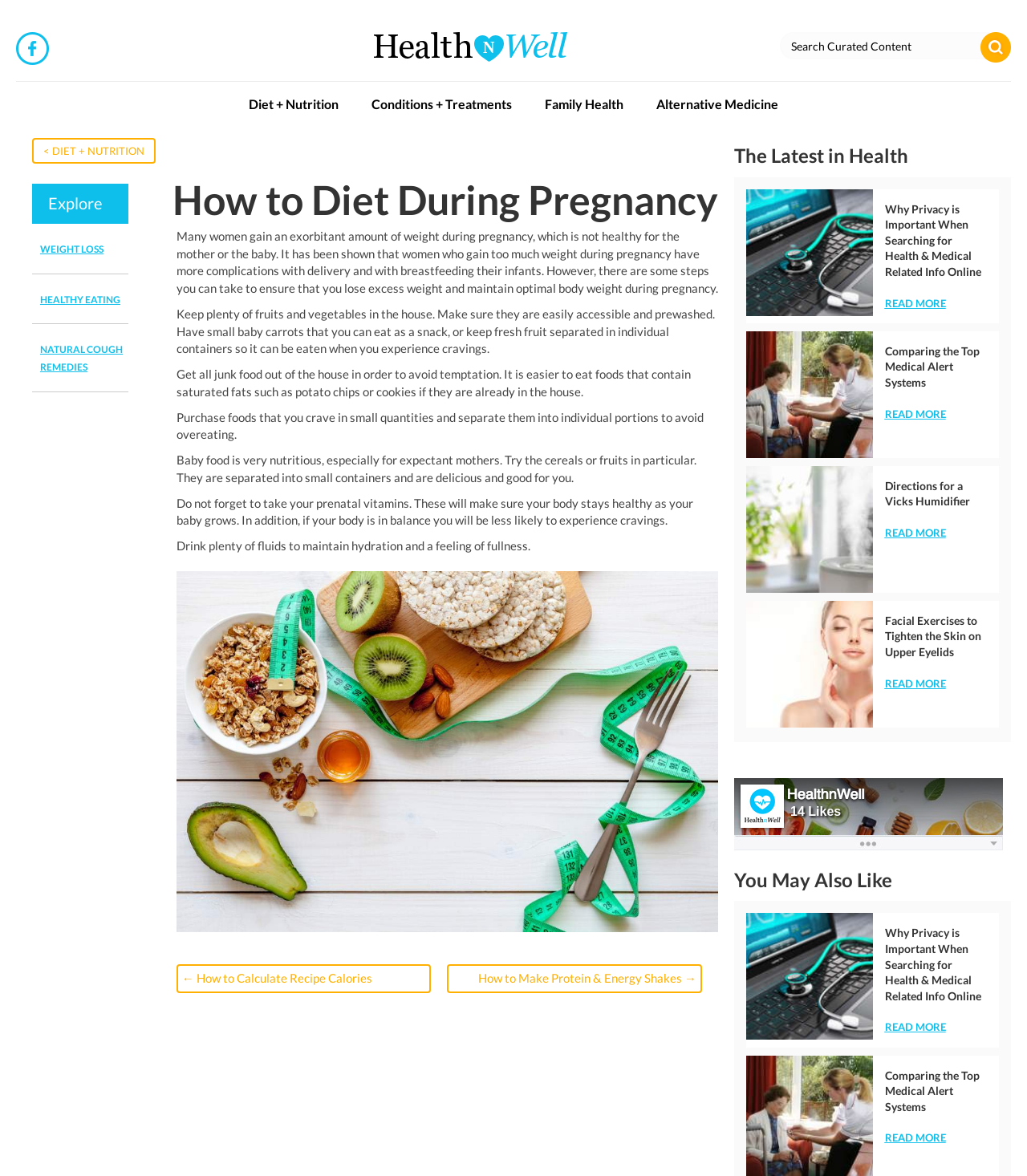What type of food is recommended for expectant mothers?
Make sure to answer the question with a detailed and comprehensive explanation.

The webpage suggests that baby food, particularly cereals and fruits, can be a nutritious and healthy option for expectant mothers, as they are separated into small containers and are easy to consume.